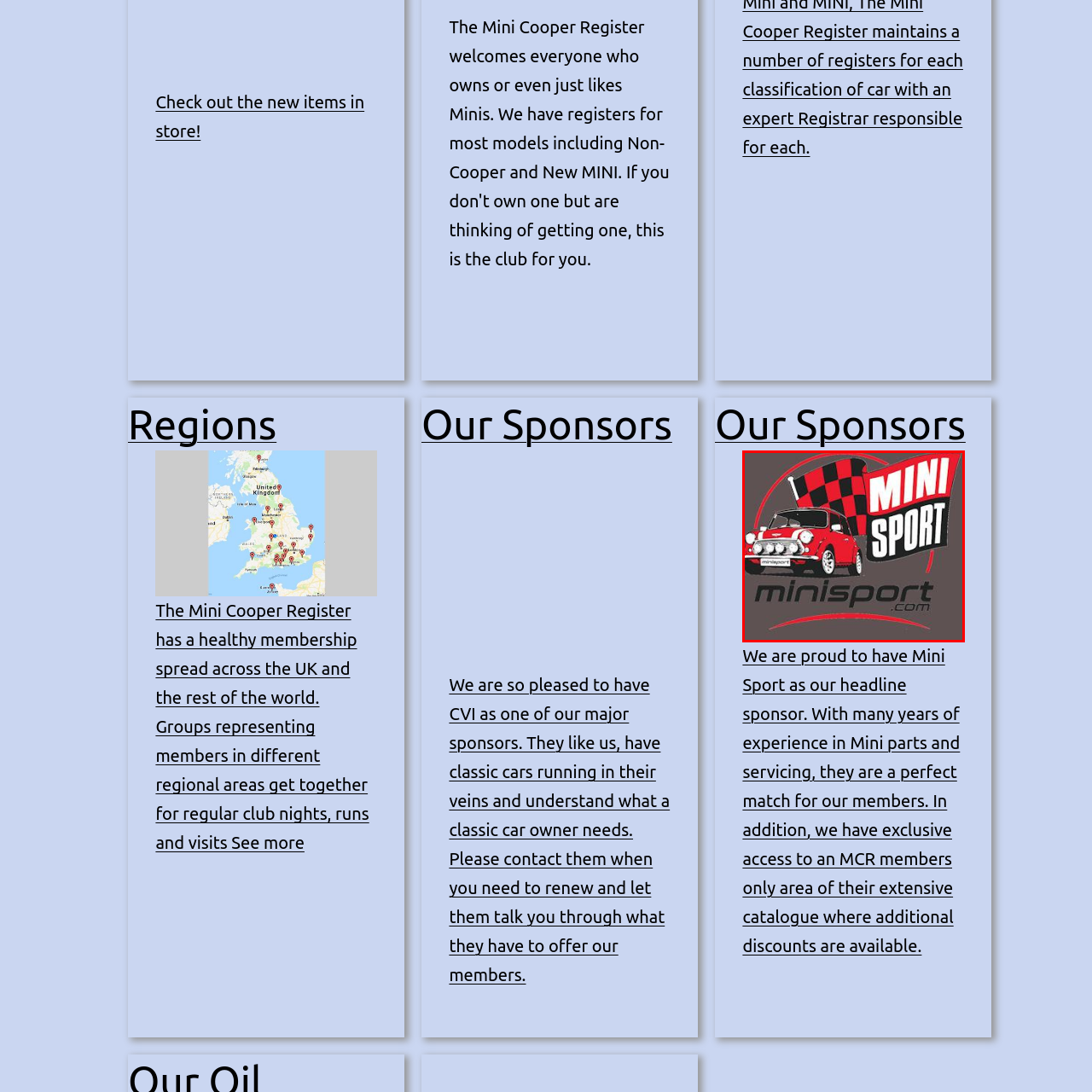Please provide a one-word or phrase response to the following question by examining the image within the red boundary:
What is the website address of Mini Sport?

minisport.com